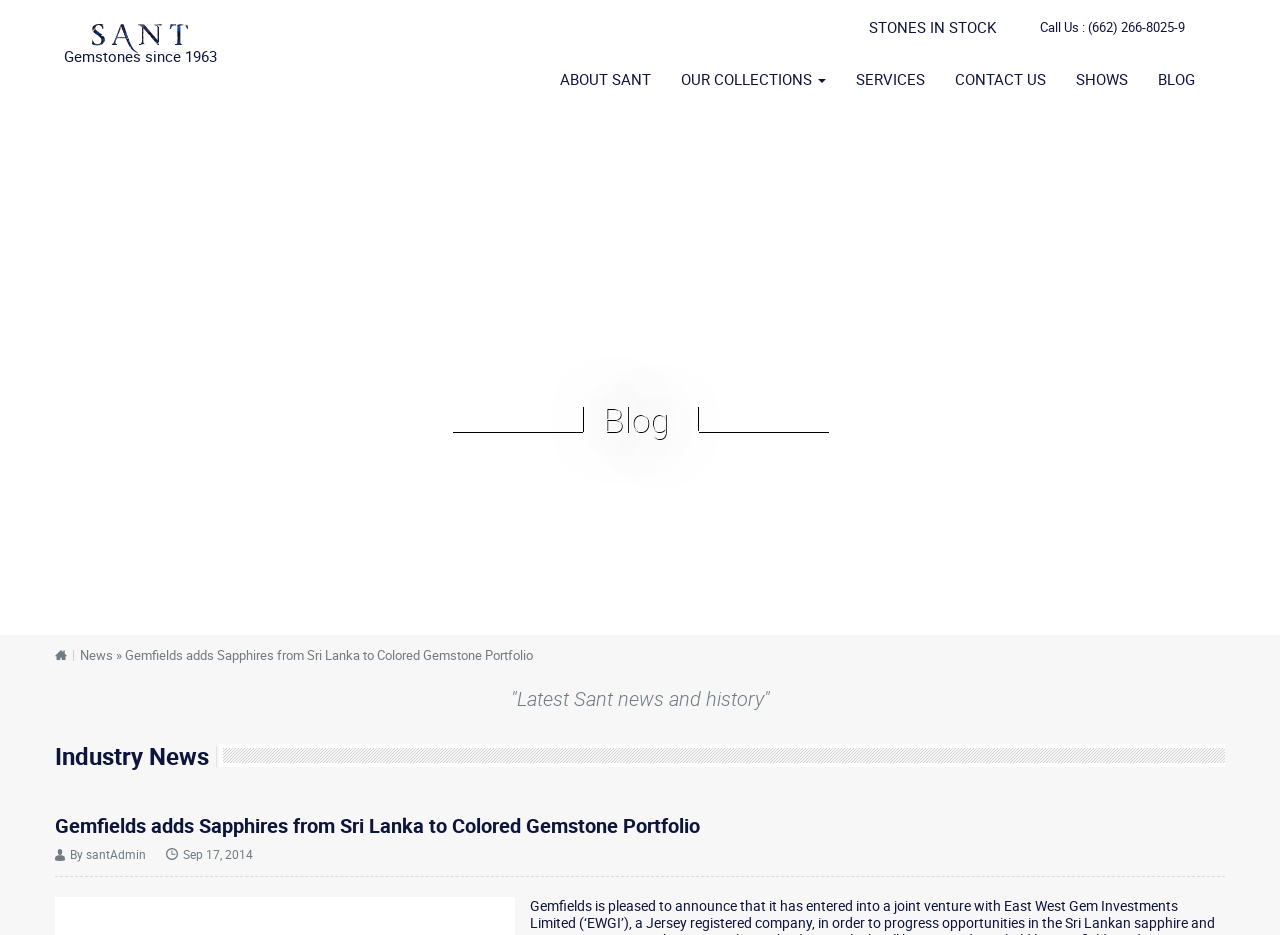Look at the image and answer the question in detail:
What is the company's name?

I found the company's name by looking at the heading with the text 'Sant' which is located at the top of the webpage.